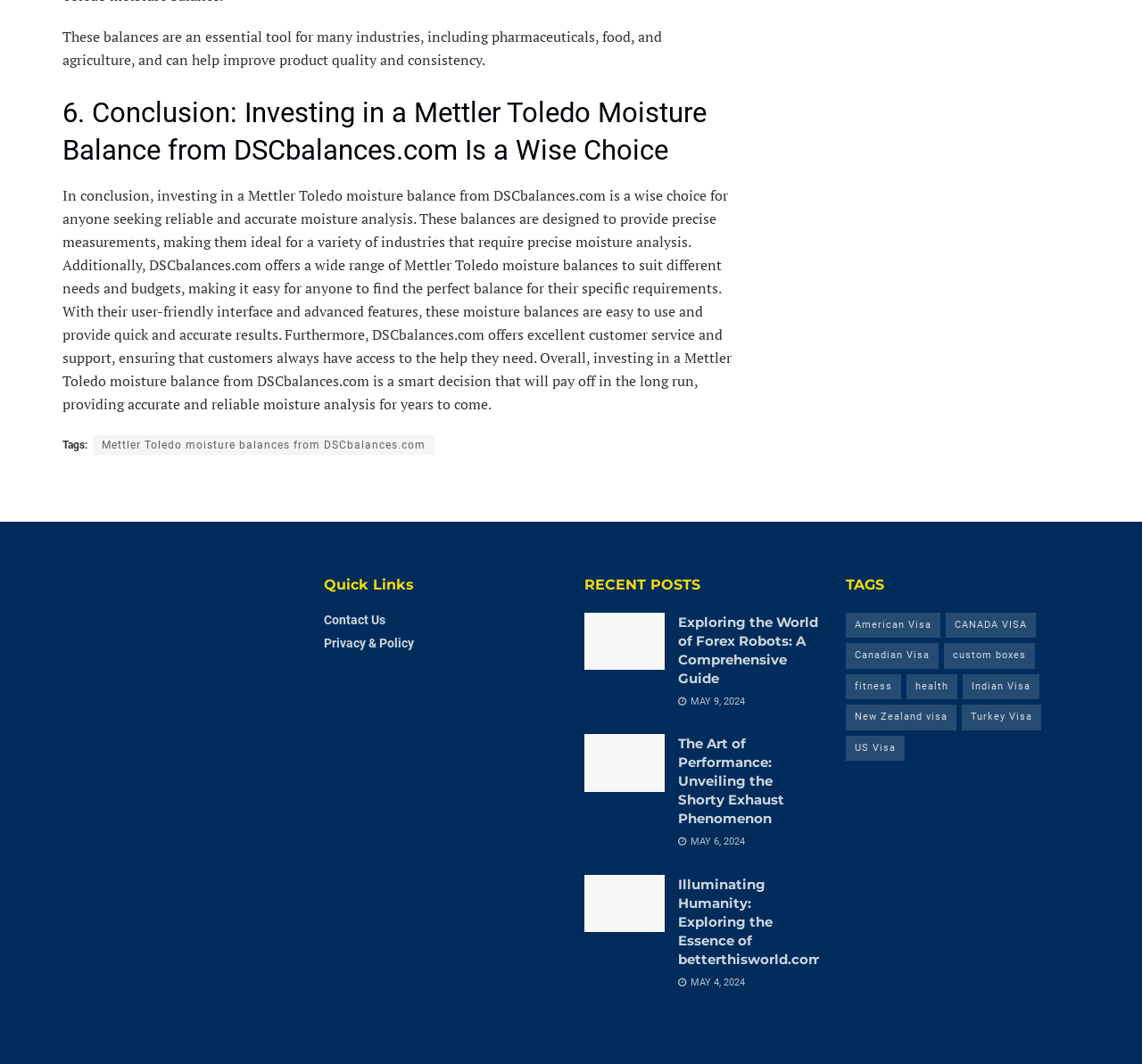Determine the bounding box coordinates for the element that should be clicked to follow this instruction: "Click on 'Contact Us'". The coordinates should be given as four float numbers between 0 and 1, in the format [left, top, right, bottom].

[0.283, 0.576, 0.337, 0.589]